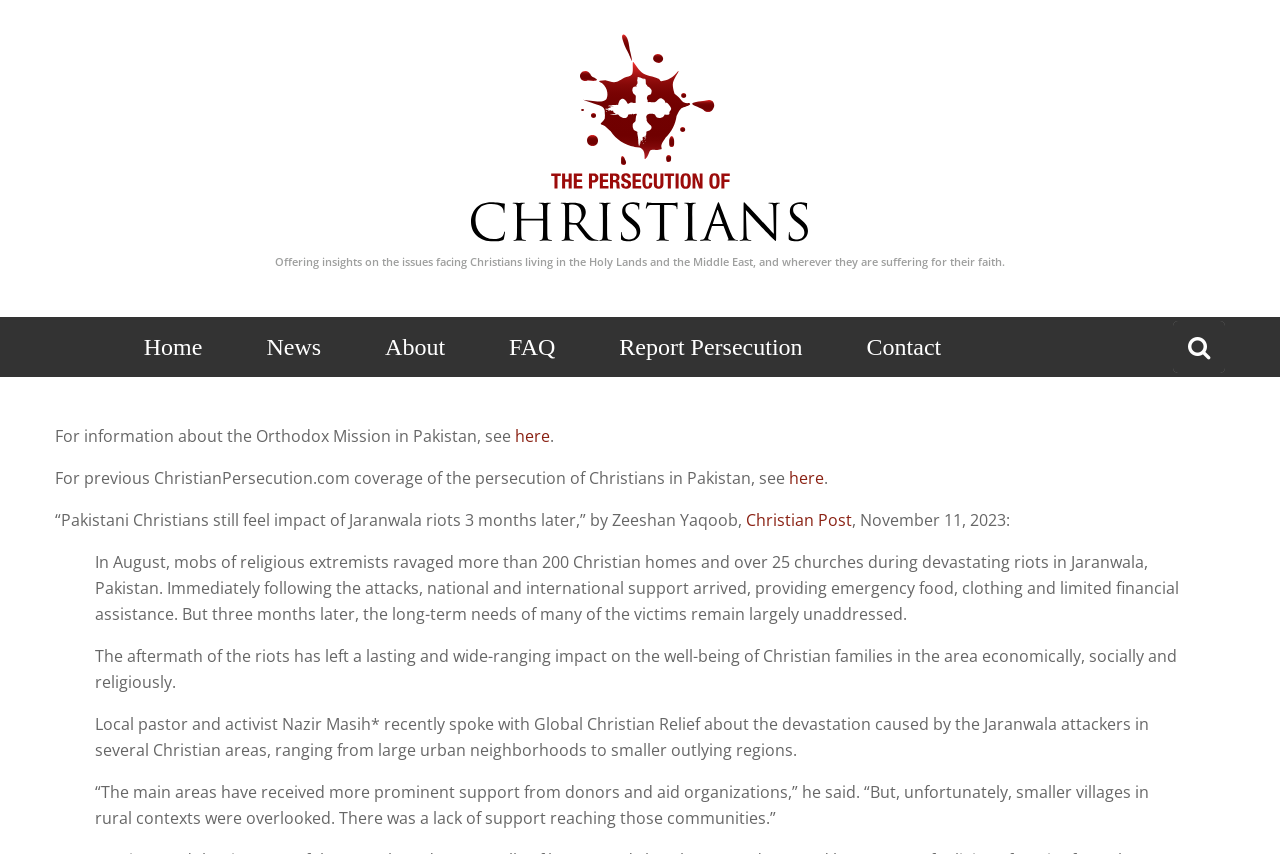Determine the coordinates of the bounding box that should be clicked to complete the instruction: "Search for something". The coordinates should be represented by four float numbers between 0 and 1: [left, top, right, bottom].

[0.891, 0.376, 0.957, 0.437]